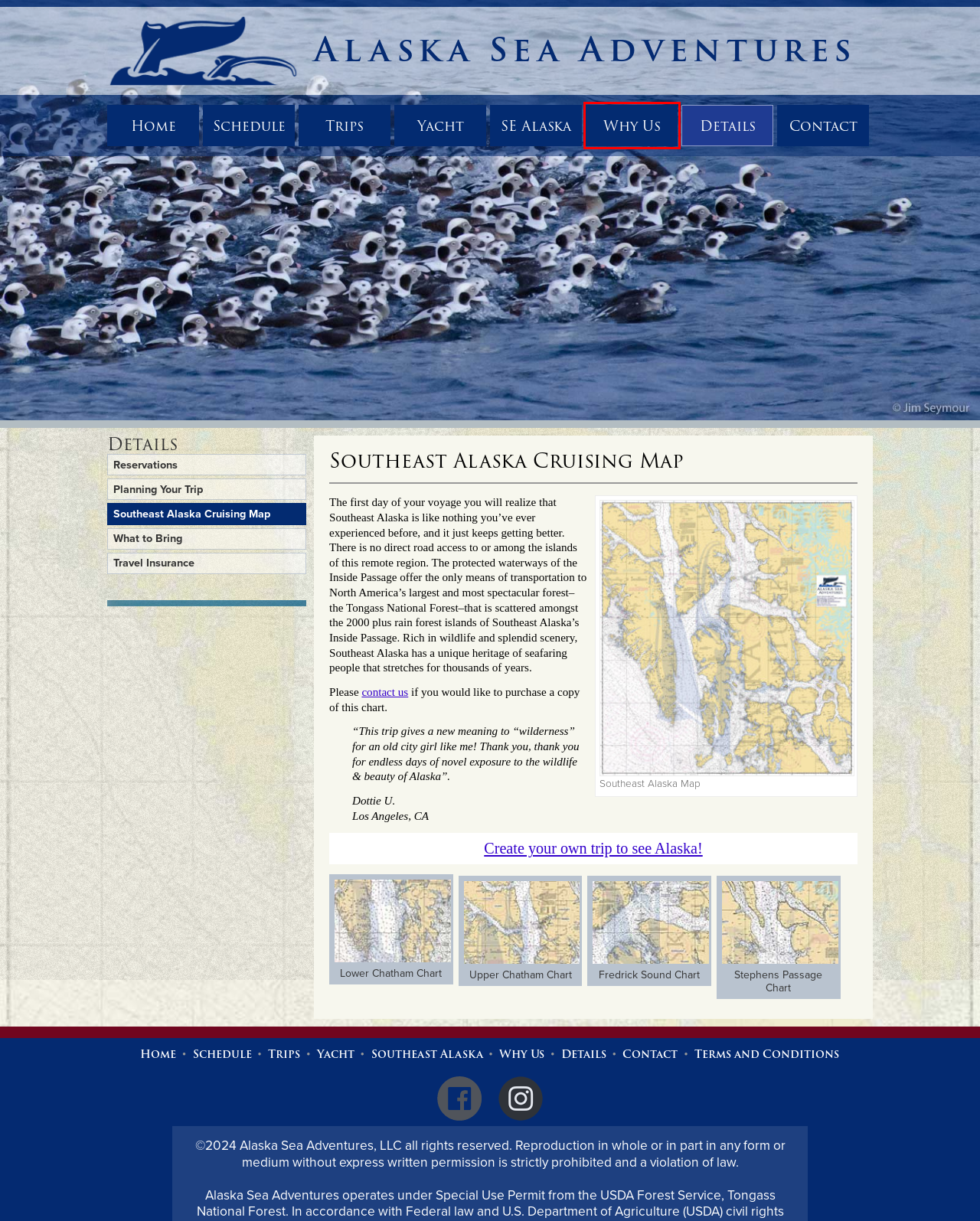Examine the webpage screenshot and identify the UI element enclosed in the red bounding box. Pick the webpage description that most accurately matches the new webpage after clicking the selected element. Here are the candidates:
A. Alaska Sea Adventures  » Southeast Alaska
B. Alaska Sea Adventures  » Reservations
C. Alaska Sea Adventures  » Contact
D. Alaska Sea Adventures  » Trips
E. Alaska Sea Adventures  » Why Us
F. Alaska Sea Adventures  » Terms and Conditions
G. Alaska Sea Adventures  » Yacht
H. Alaska Sea Adventures  » Details

E